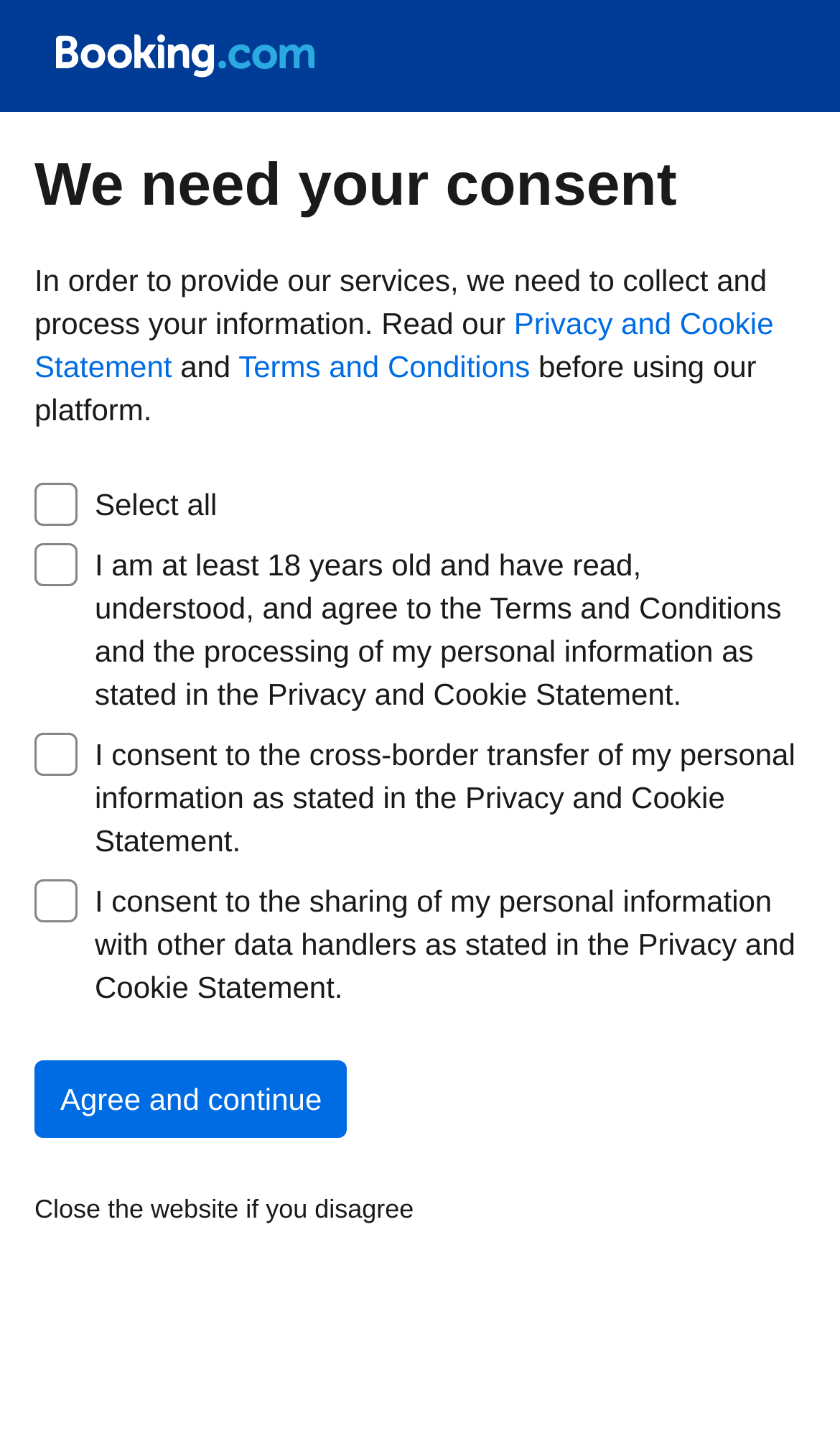What is the text above the 'Agree and continue' button?
Based on the screenshot, provide your answer in one word or phrase.

Close the website if you disagree